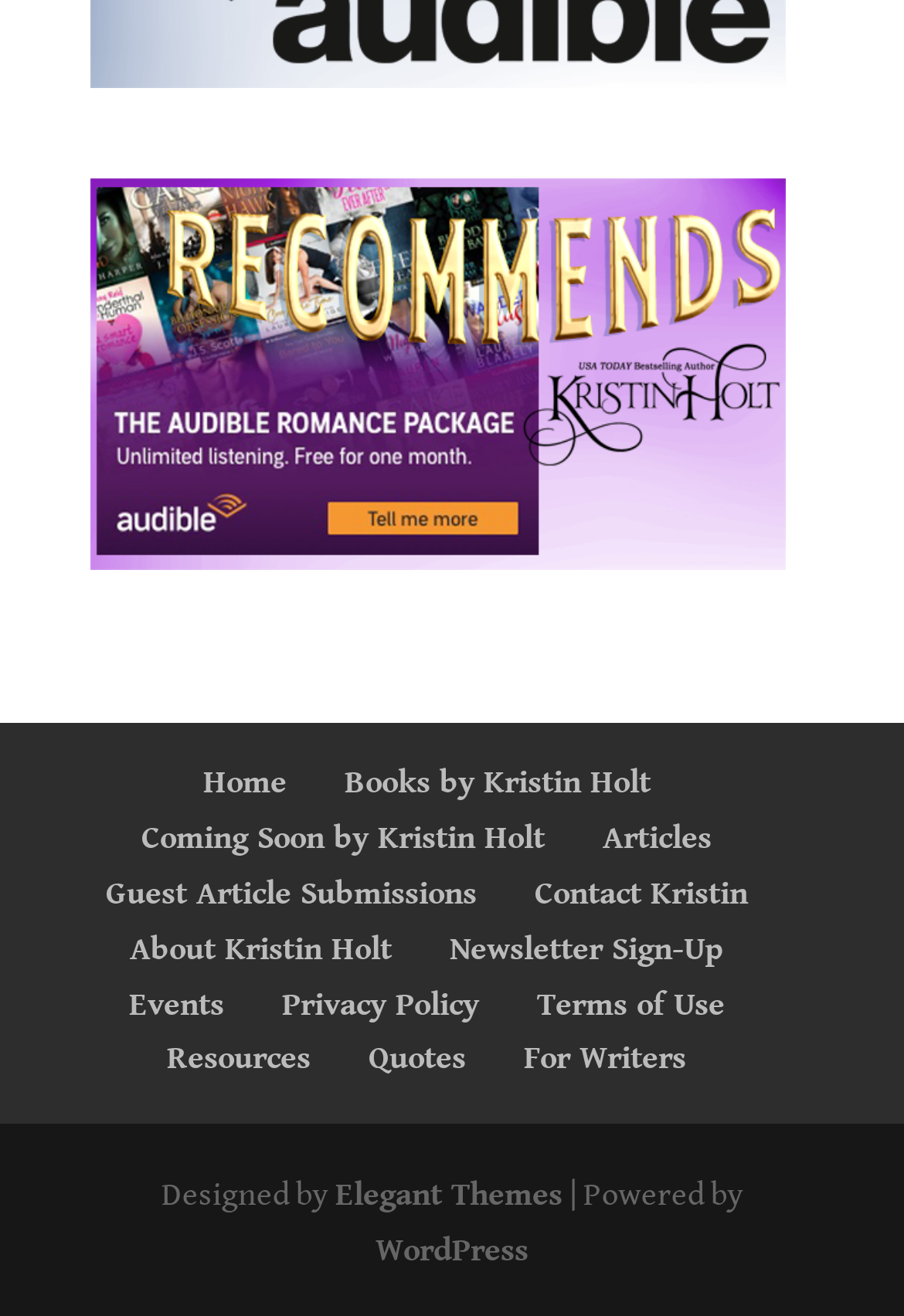How many images are there on the webpage?
Please analyze the image and answer the question with as much detail as possible.

There is only 1 image on the webpage, which is the image with the caption 'Kristin Holt Recommends Audible Romance Package'.